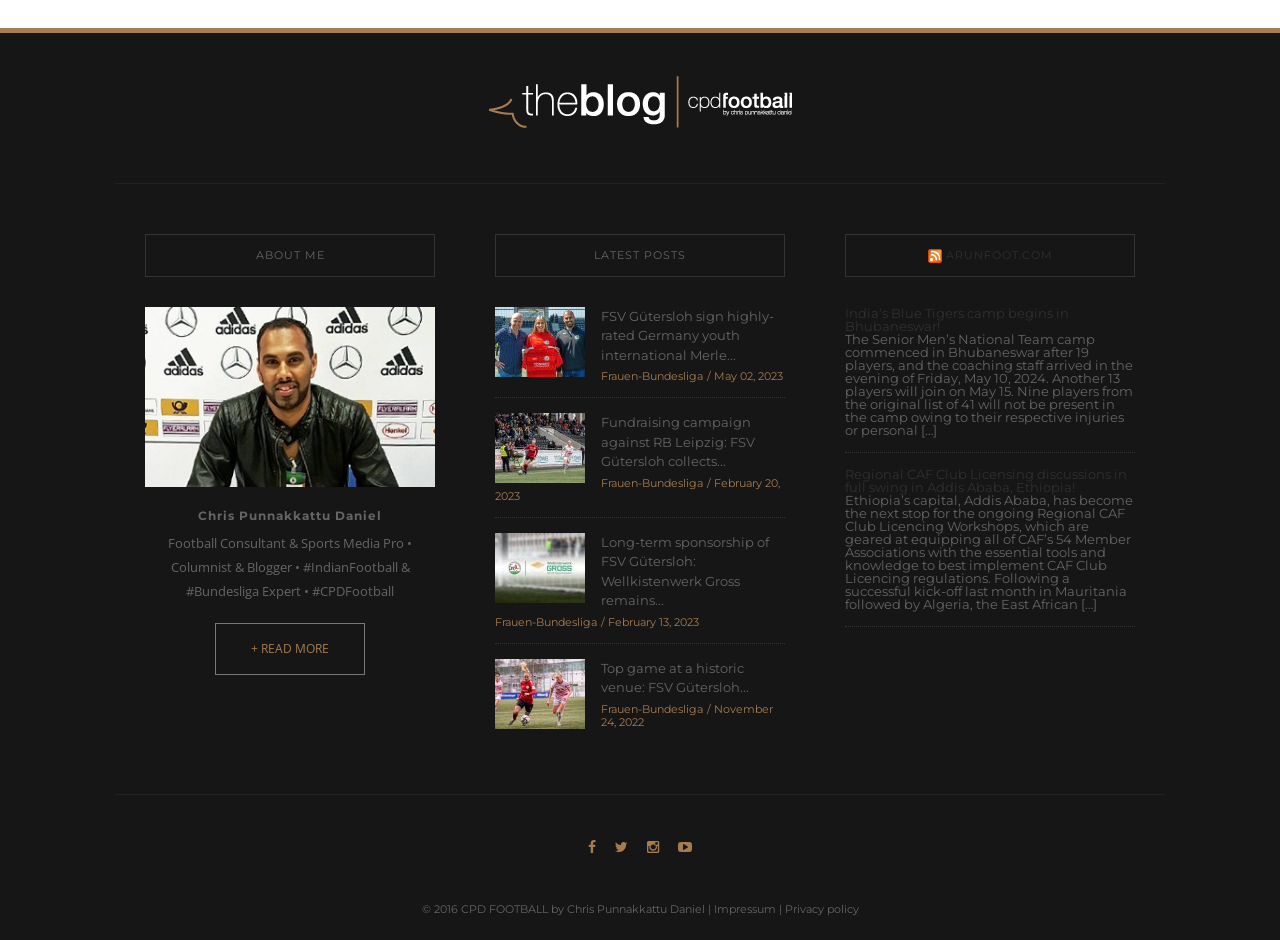Please find the bounding box coordinates in the format (top-left x, top-left y, bottom-right x, bottom-right y) for the given element description. Ensure the coordinates are floating point numbers between 0 and 1. Description: ArunFoot.com

[0.739, 0.264, 0.822, 0.279]